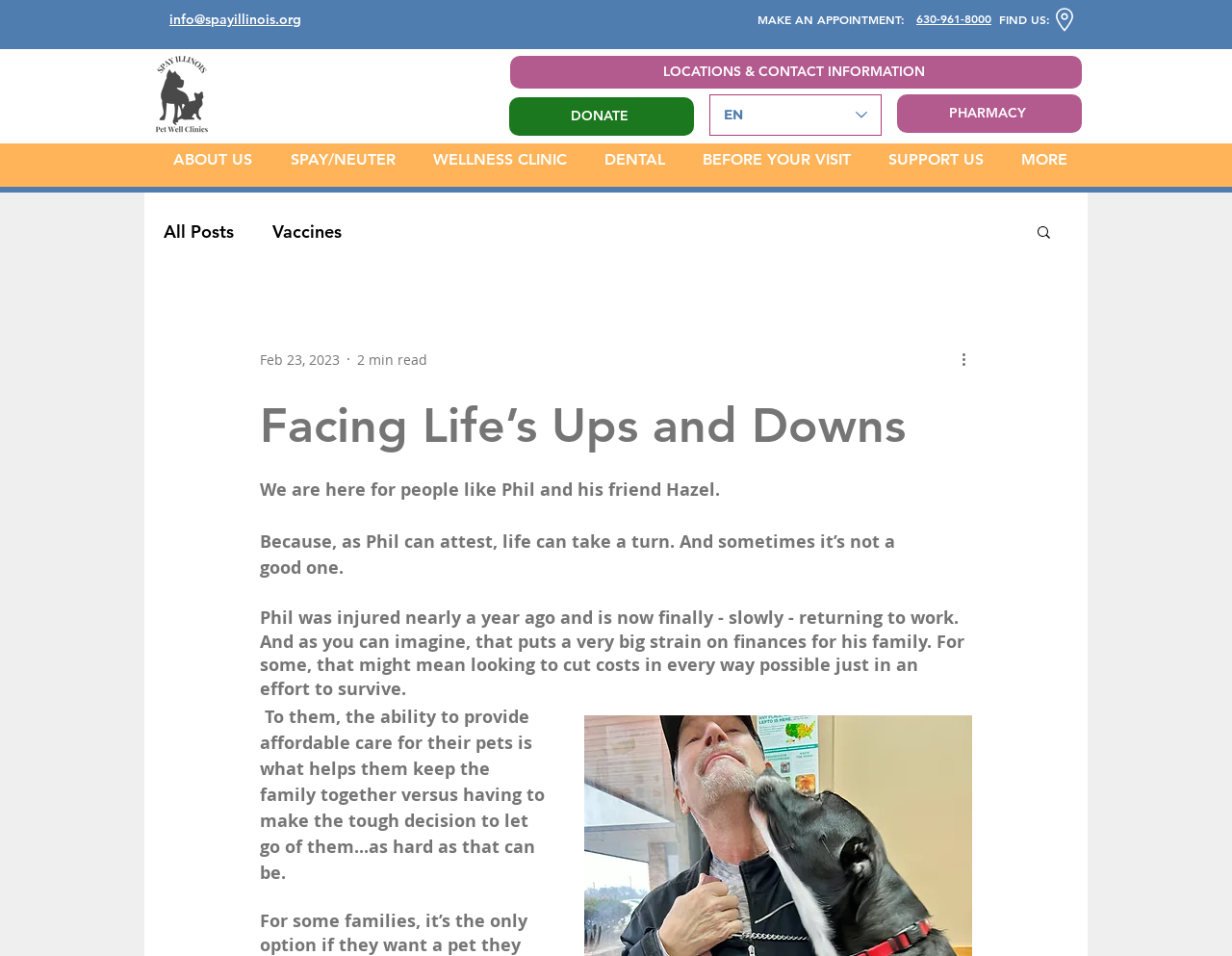Determine the bounding box coordinates of the UI element described by: "aria-label="More actions"".

[0.778, 0.364, 0.797, 0.388]